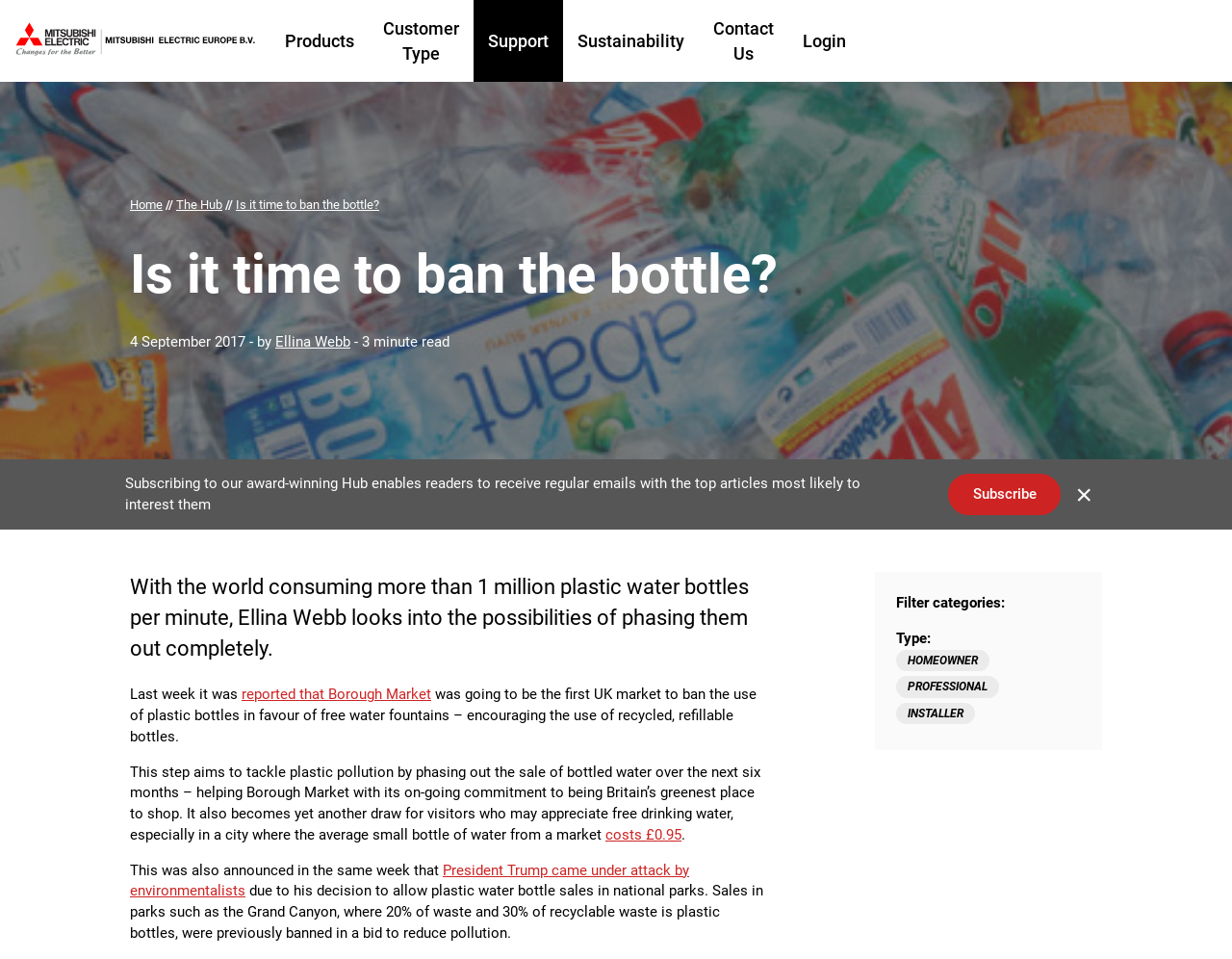Using a single word or phrase, answer the following question: 
What is the goal of Borough Market's initiative?

To reduce plastic pollution